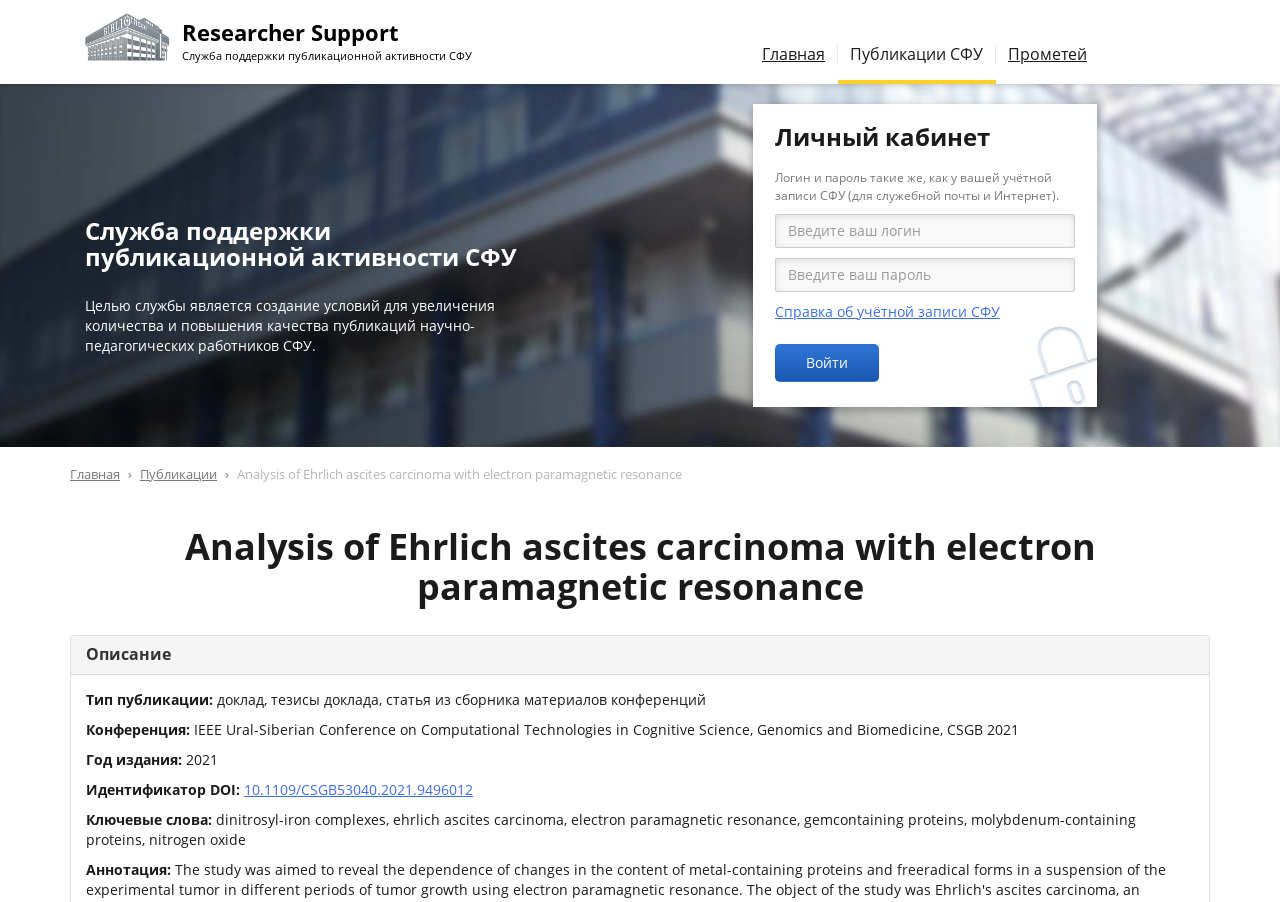Please specify the bounding box coordinates in the format (top-left x, top-left y, bottom-right x, bottom-right y), with all values as floating point numbers between 0 and 1. Identify the bounding box of the UI element described by: LOGIN

None